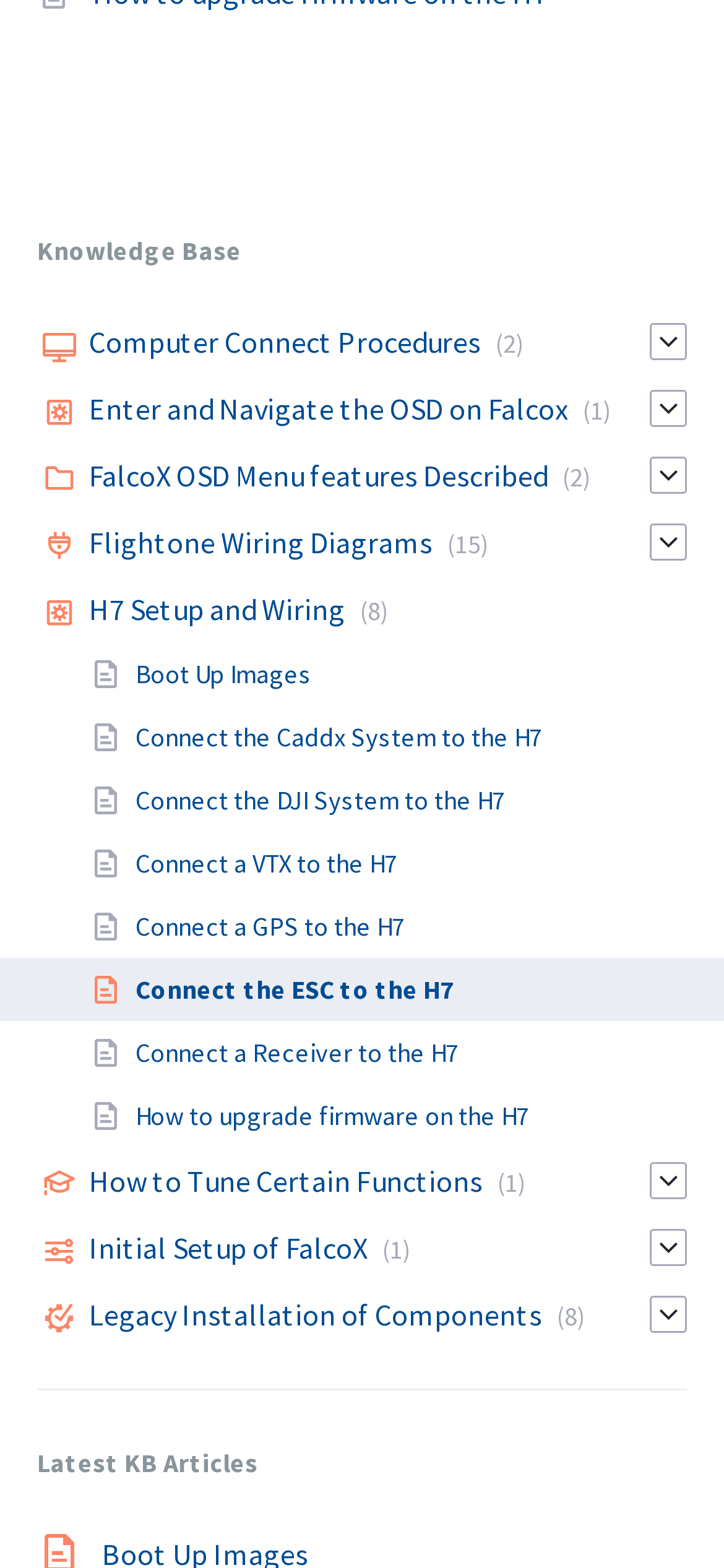How many articles are there in the latest KB articles section?
Give a one-word or short-phrase answer derived from the screenshot.

1